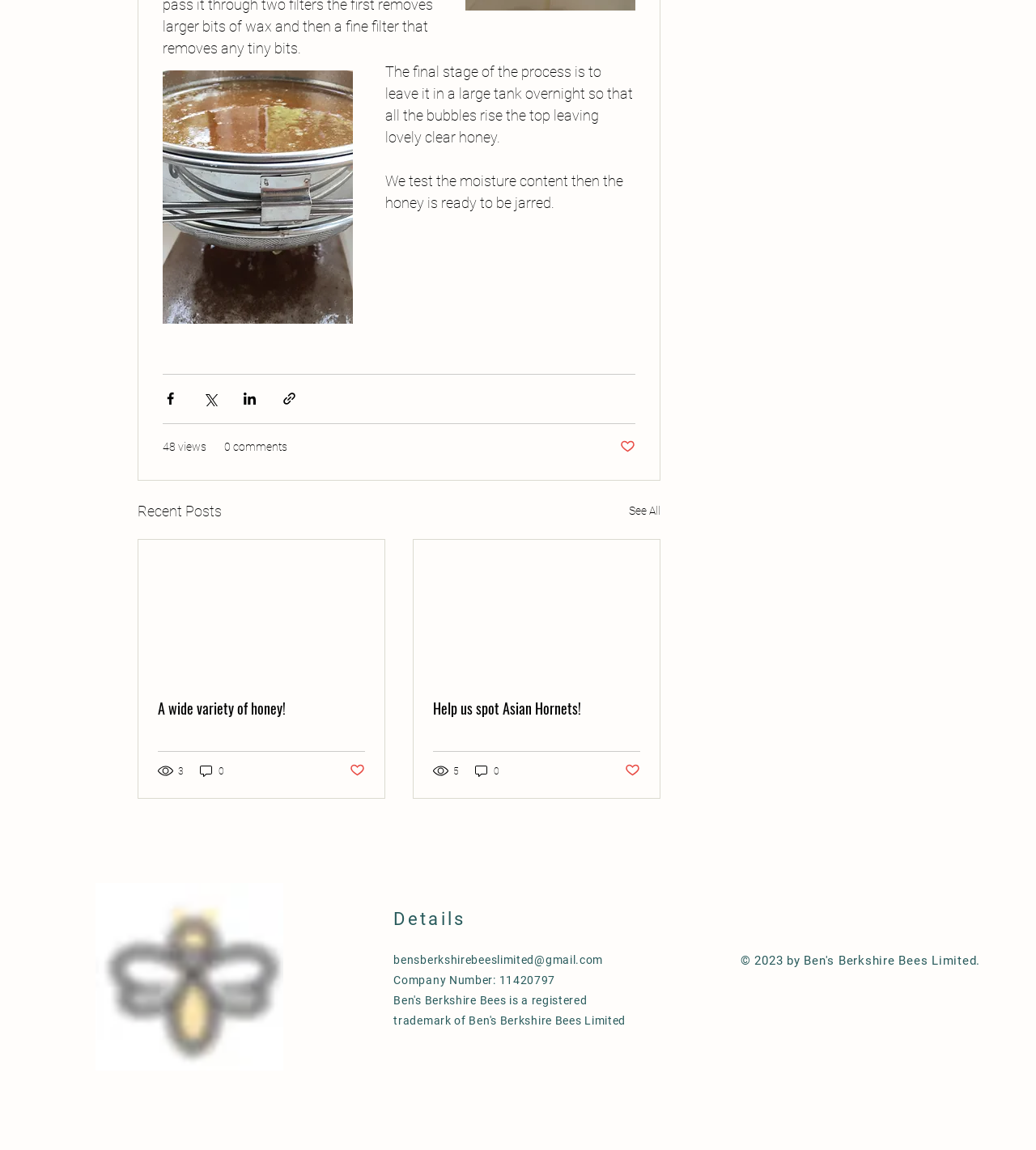Carefully examine the image and provide an in-depth answer to the question: What is the final stage of honey processing?

The webpage describes the process of honey processing, and the final stage is mentioned in the StaticText element with ID 506, which says 'The final stage of the process is to leave it in a large tank overnight so that all the bubbles rise the top leaving lovely clear honey.'